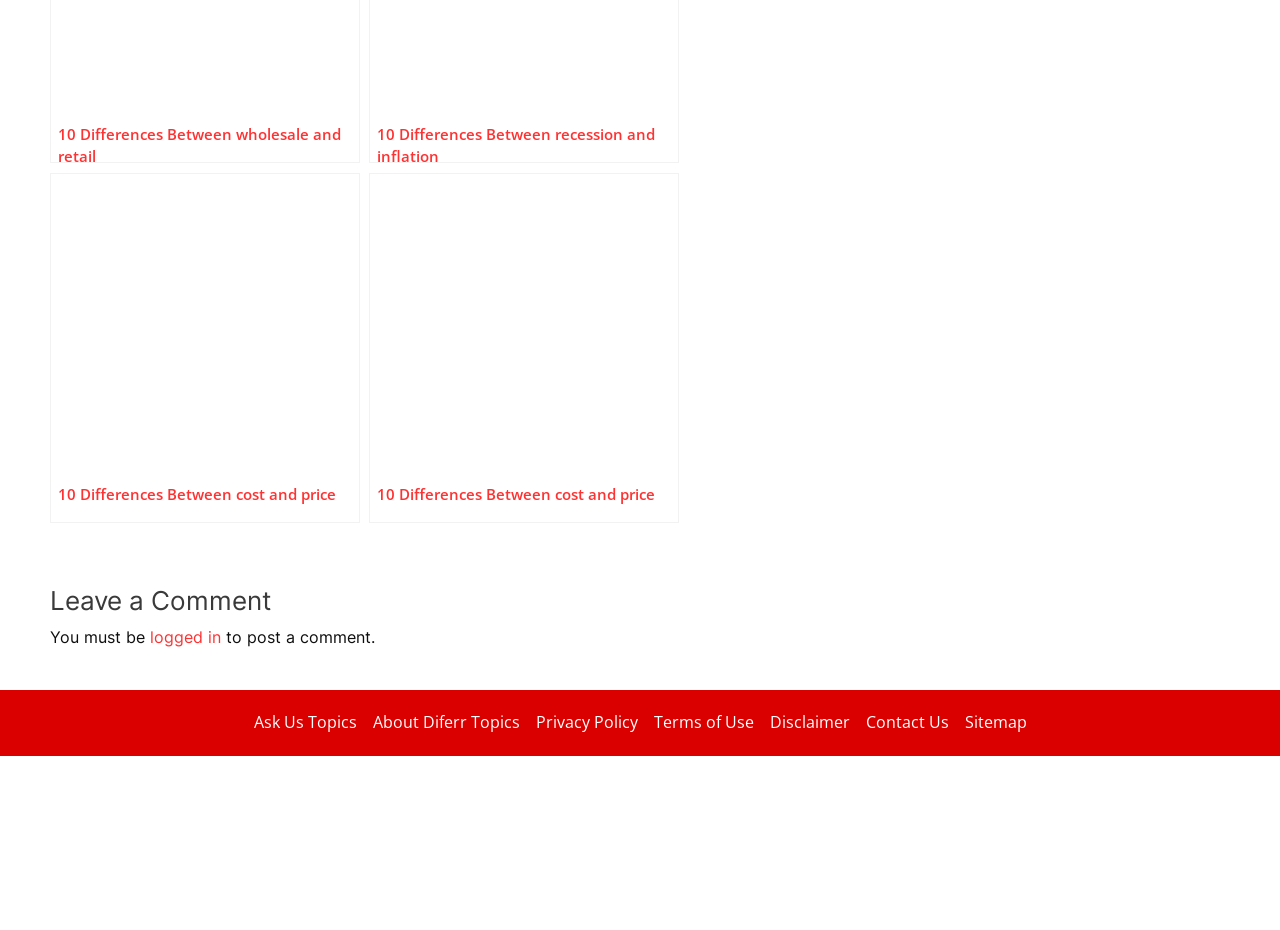How many images are on the webpage?
Look at the image and answer with only one word or phrase.

2